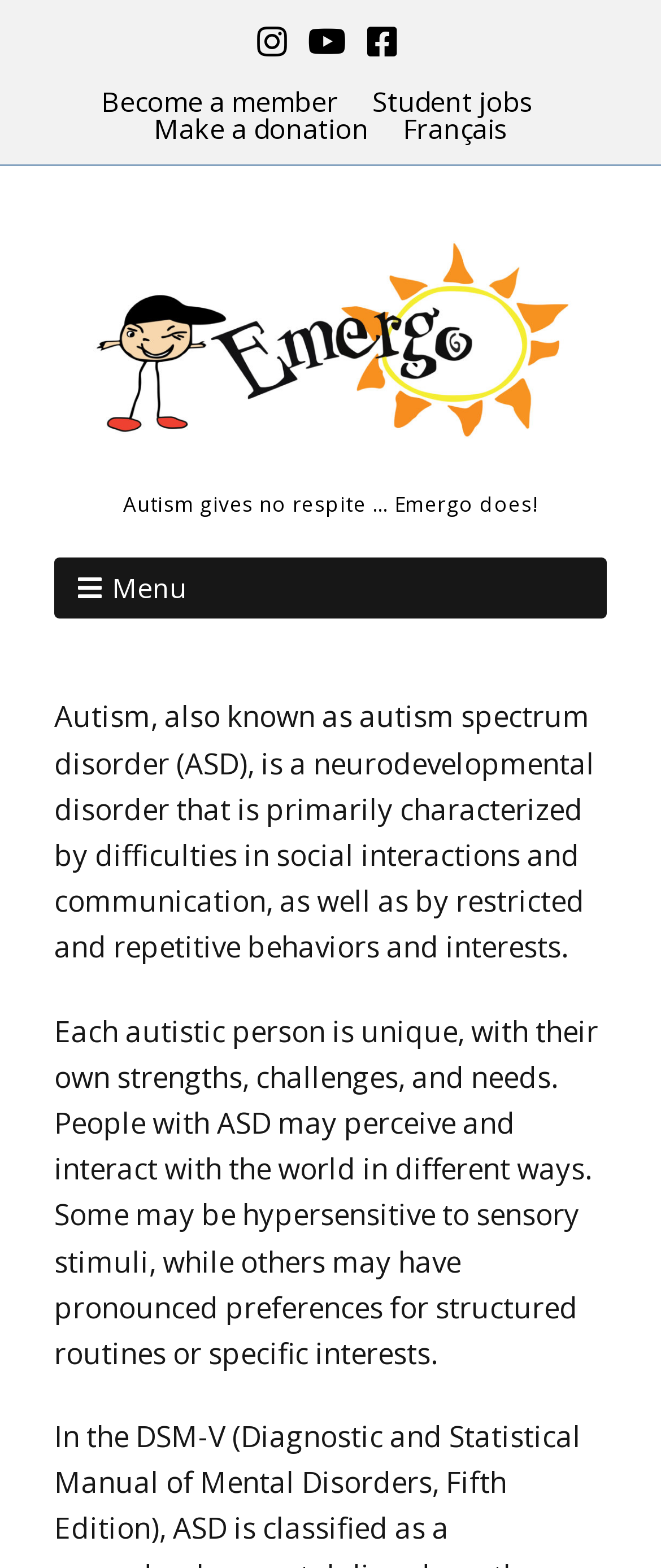Please give a short response to the question using one word or a phrase:
What is the language option available on the webpage?

Français